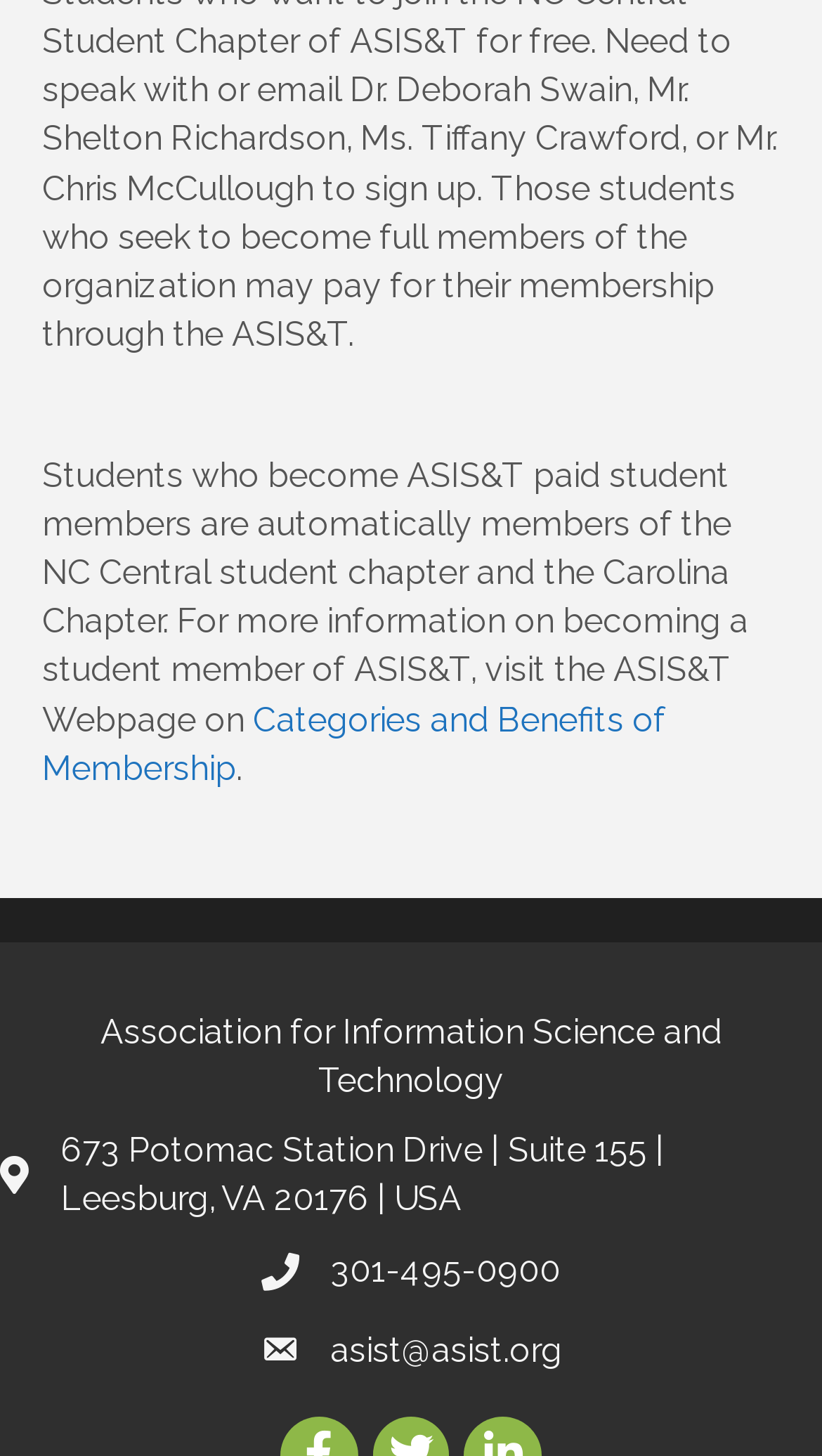What is the email address of the organization?
Please respond to the question with a detailed and informative answer.

I found the email address by looking at the link element with the text 'asist@asist.org' located at the bottom of the page.